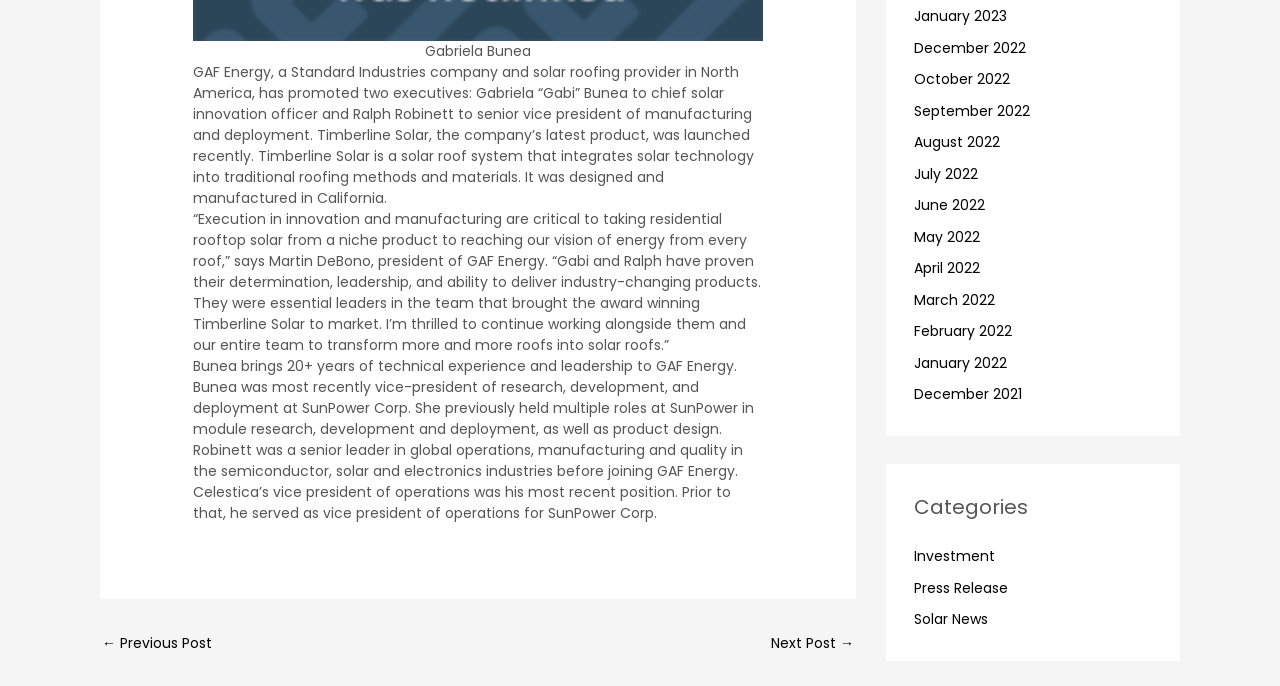Identify the bounding box coordinates for the element that needs to be clicked to fulfill this instruction: "View January 2023 posts". Provide the coordinates in the format of four float numbers between 0 and 1: [left, top, right, bottom].

[0.714, 0.009, 0.787, 0.038]